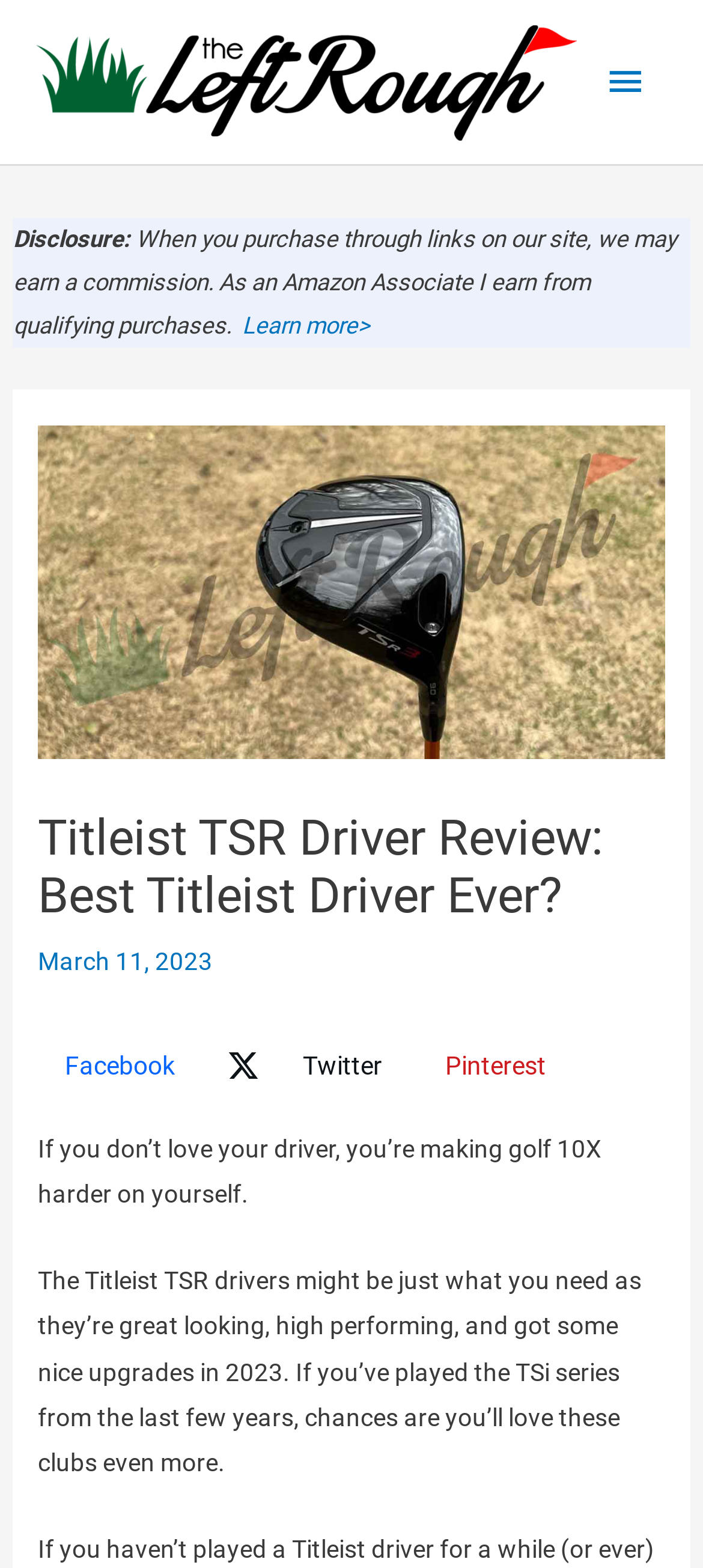Determine which piece of text is the heading of the webpage and provide it.

Titleist TSR Driver Review: Best Titleist Driver Ever?